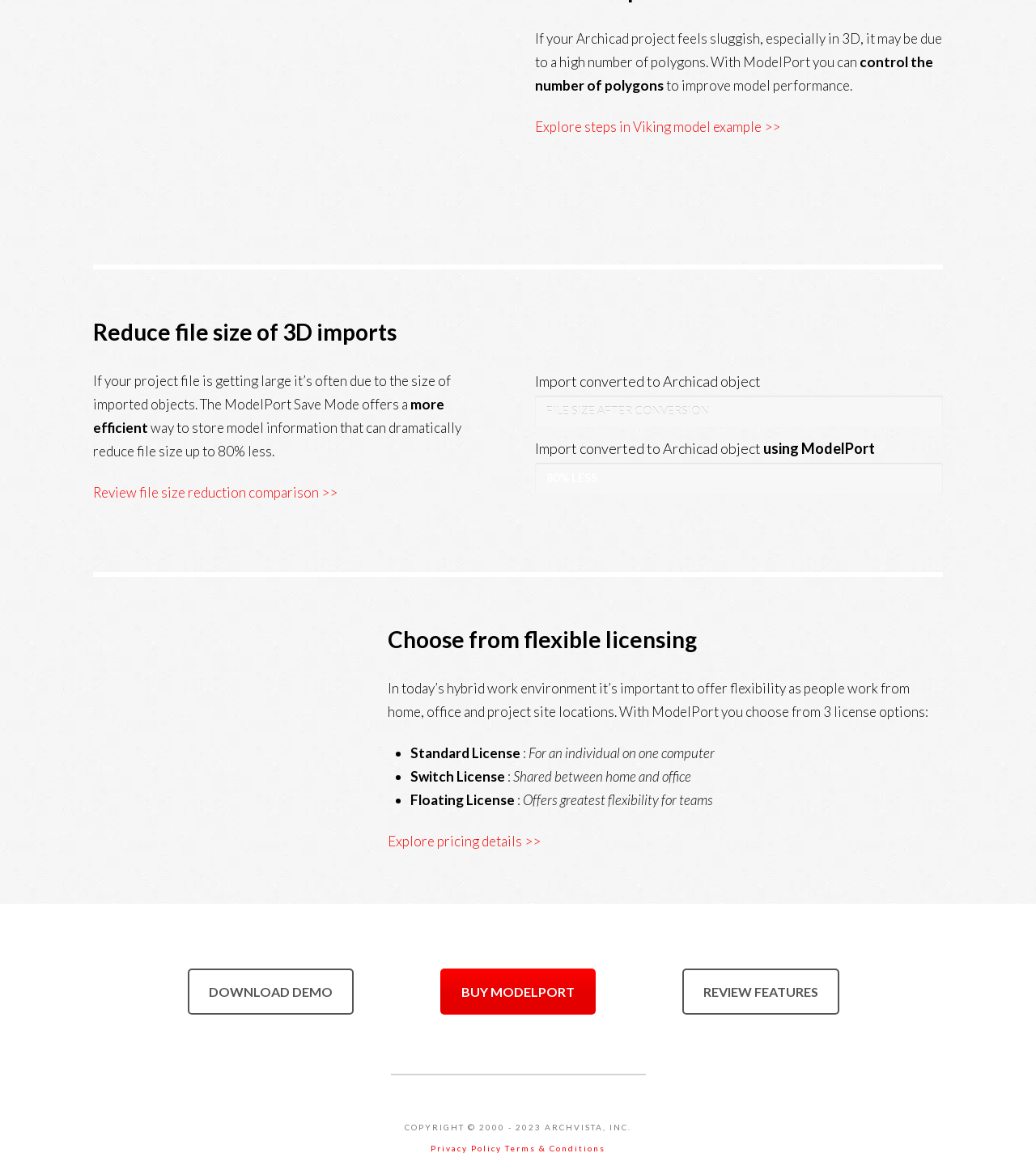Please identify the bounding box coordinates of the area I need to click to accomplish the following instruction: "Explore pricing details".

[0.374, 0.712, 0.522, 0.726]